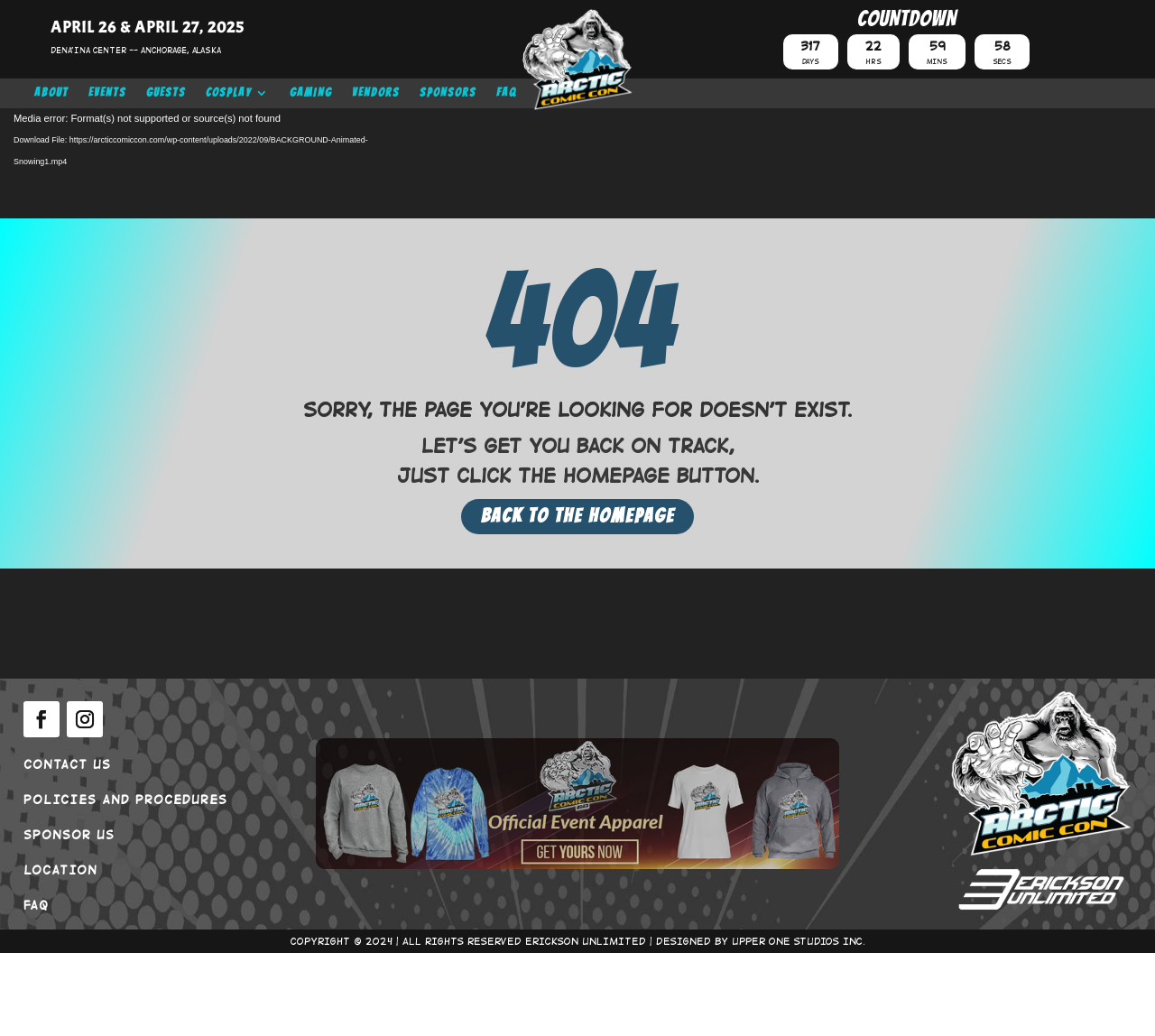Find the bounding box coordinates of the element to click in order to complete the given instruction: "Click the 'ABOUT' link."

[0.03, 0.085, 0.059, 0.103]